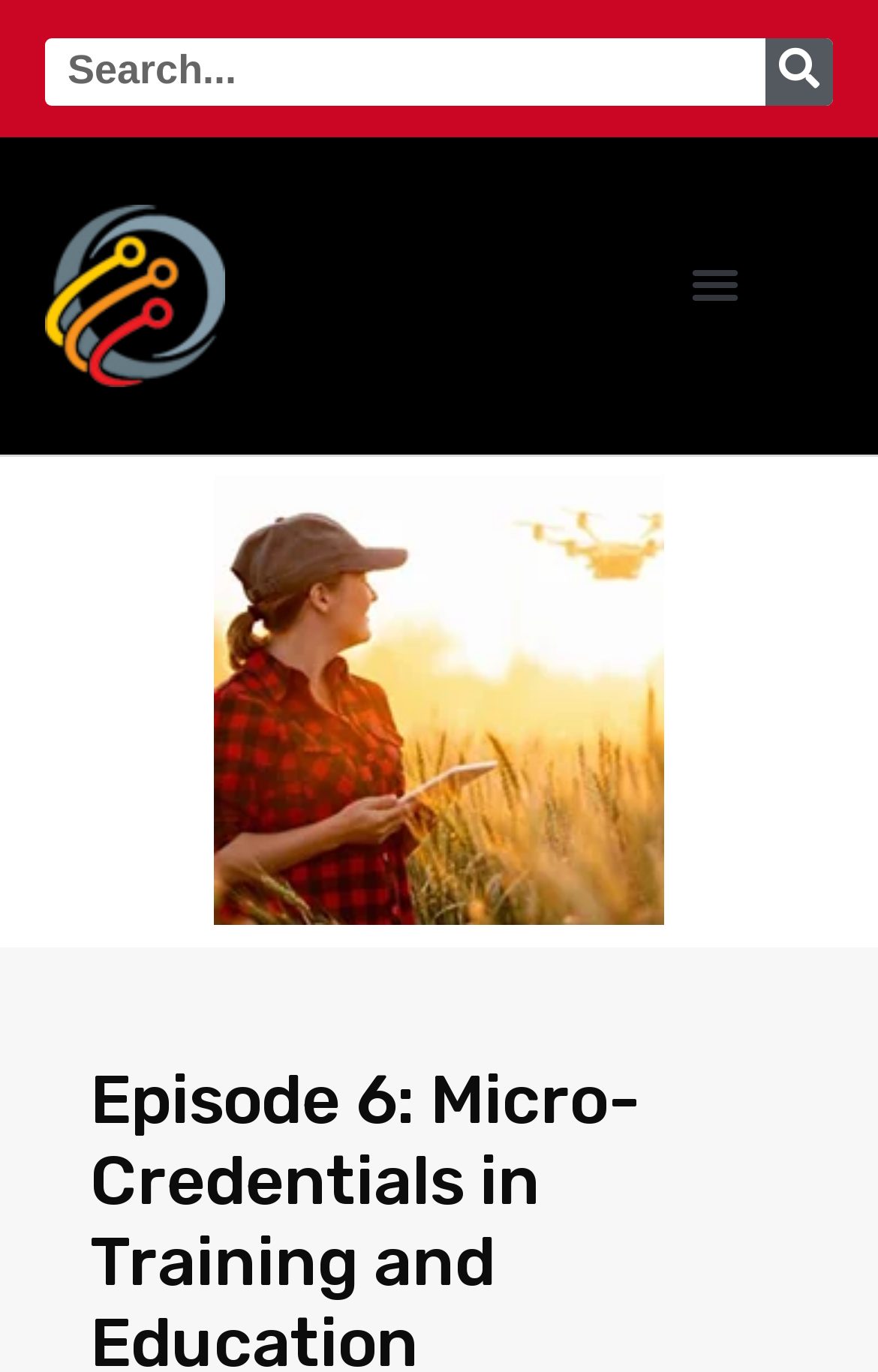What is the function of the button at the top right corner?
Refer to the image and provide a one-word or short phrase answer.

Menu Toggle